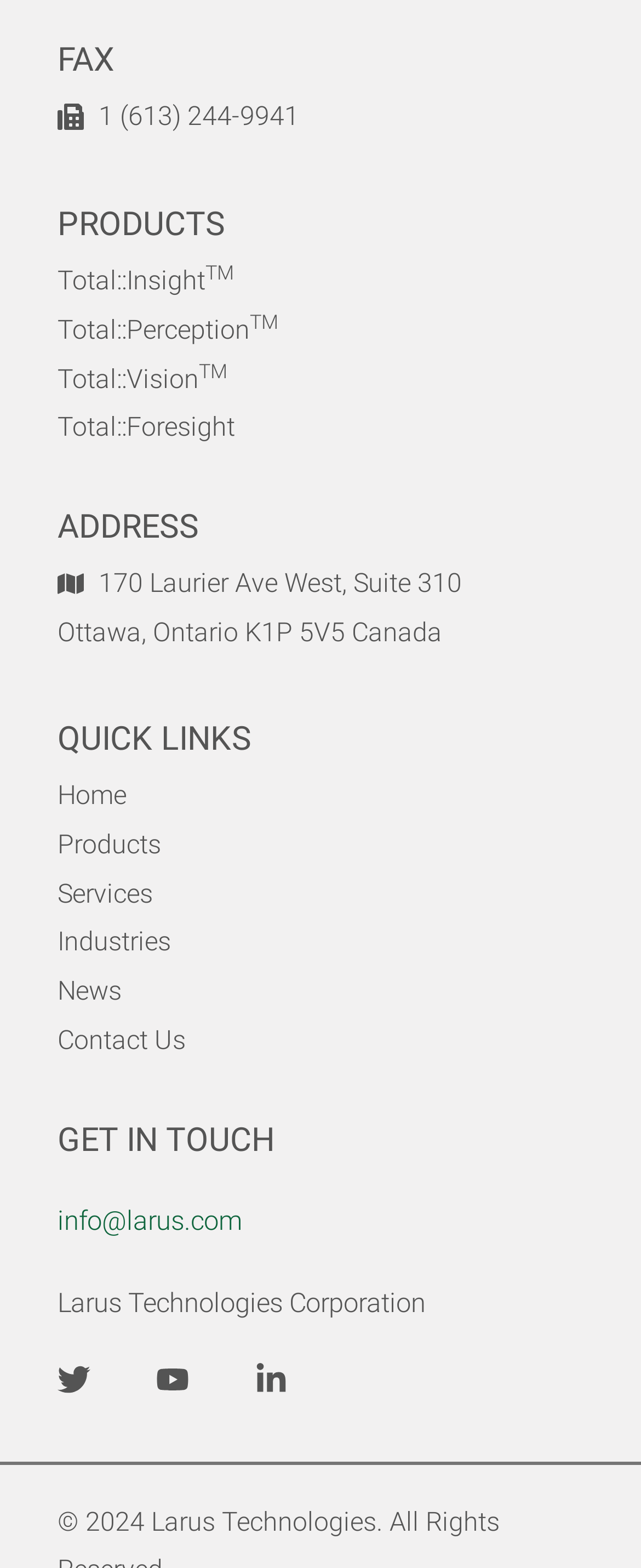Locate the bounding box coordinates of the UI element described by: "Home". Provide the coordinates as four float numbers between 0 and 1, formatted as [left, top, right, bottom].

[0.09, 0.492, 0.91, 0.523]